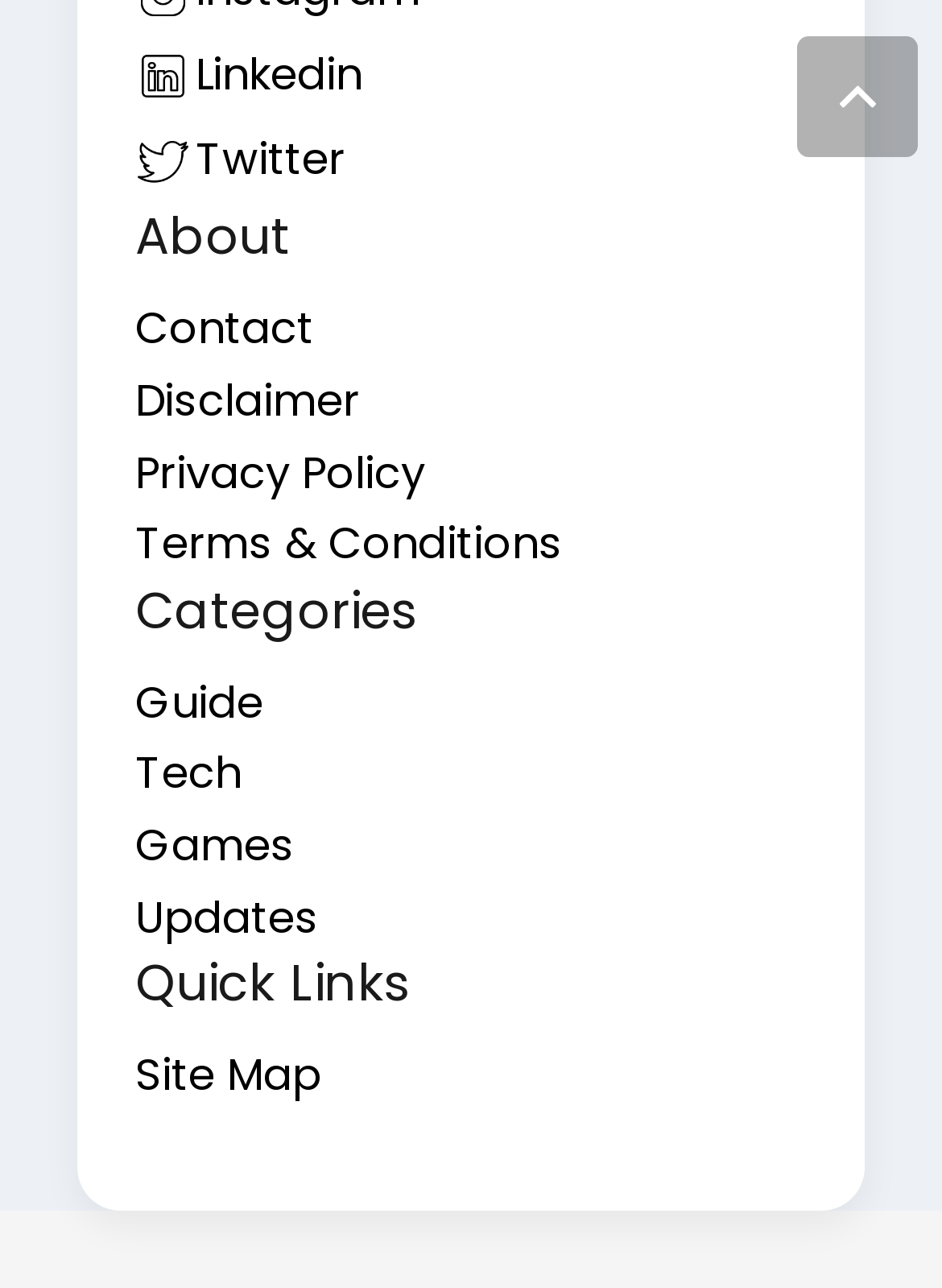Find the bounding box coordinates of the clickable area that will achieve the following instruction: "Visit Guide page".

[0.144, 0.521, 0.279, 0.568]